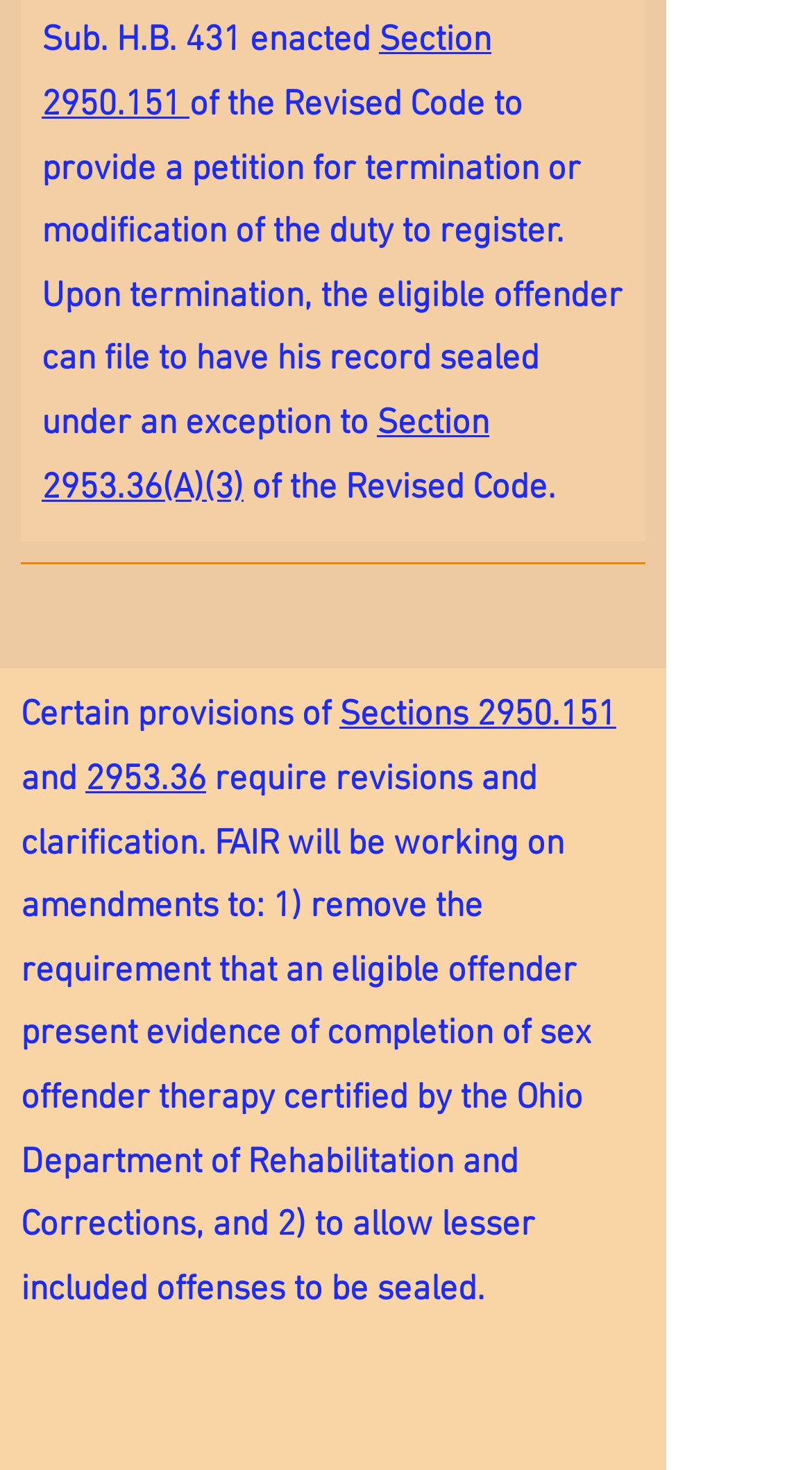How many revisions are mentioned?
Please answer the question as detailed as possible.

The text mentions that FAIR will be working on amendments to remove the requirement of presenting evidence of completion of sex offender therapy and to allow lesser included offenses to be sealed, which are two revisions.